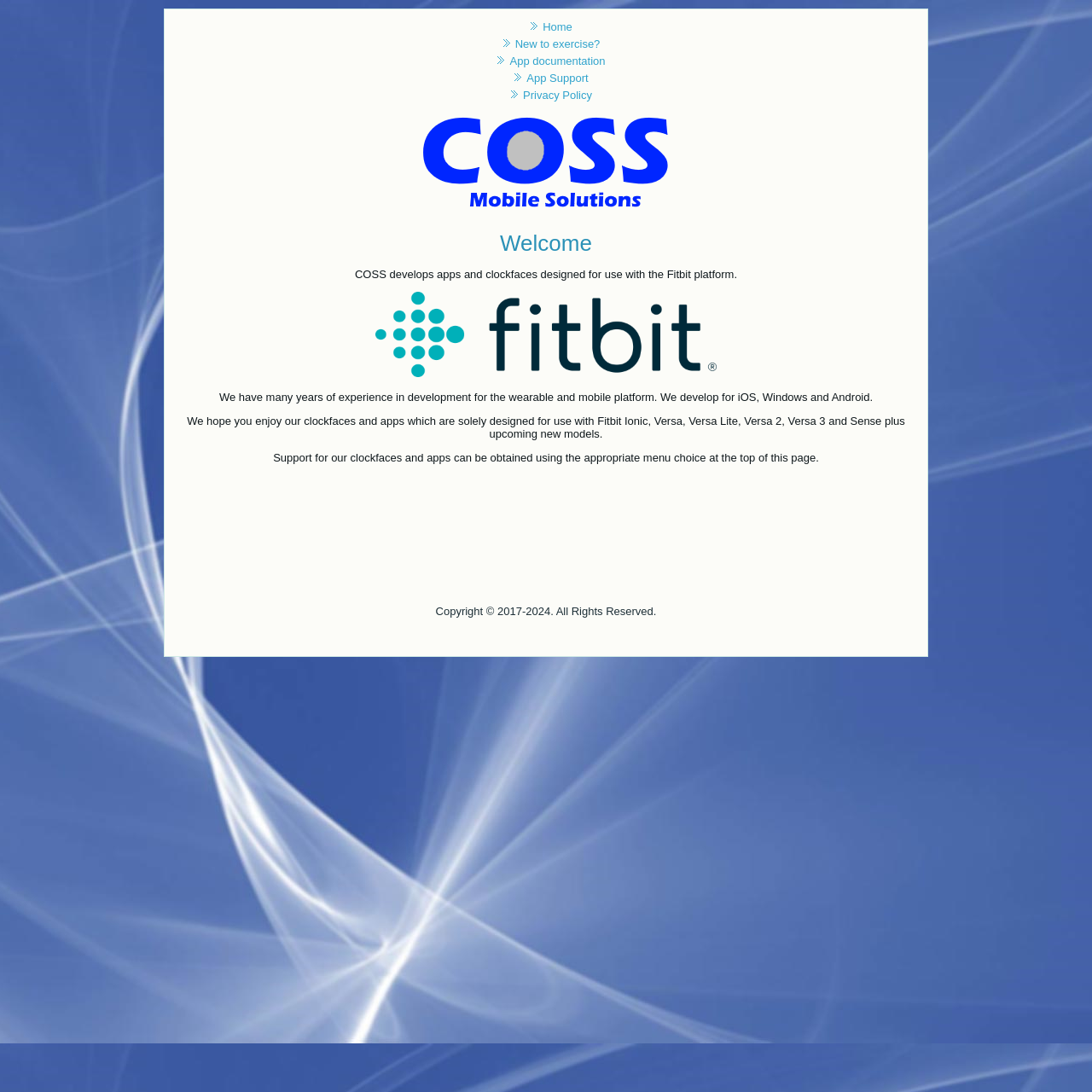Please respond to the question using a single word or phrase:
Where can users get support for the company's products?

Top menu